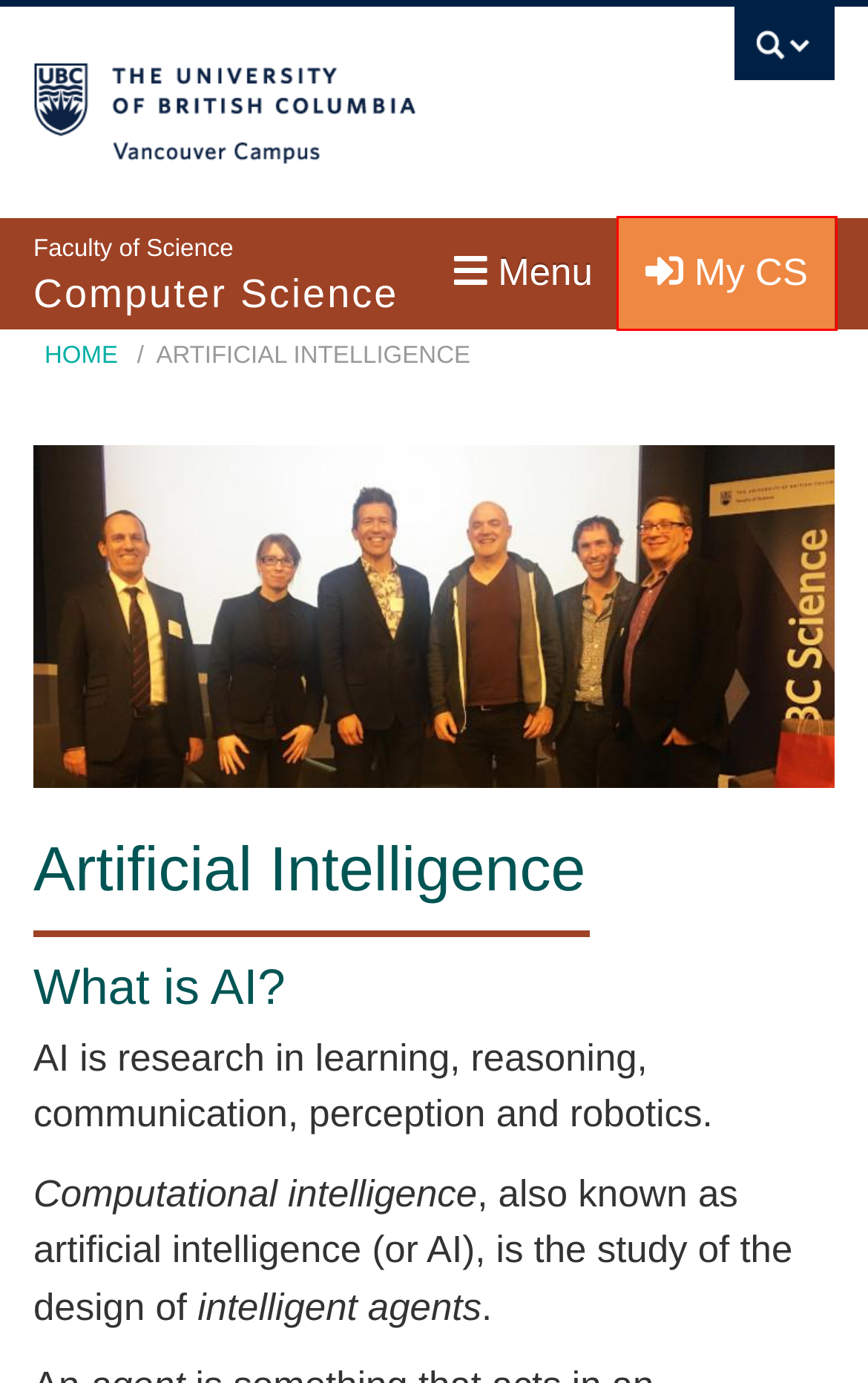You are provided with a screenshot of a webpage that has a red bounding box highlighting a UI element. Choose the most accurate webpage description that matches the new webpage after clicking the highlighted element. Here are your choices:
A. Campus Services | The University of British Columbia
B. Home | UBC Robson Square
C. Welcome to My CS | My CS
D. UBC Okanagan
E. The University of British Columbia
F. People | Computer Science at UBC
G. Contact Information | The University of British Columbia
H. Campuses - UBC Faculty of Medicine

C